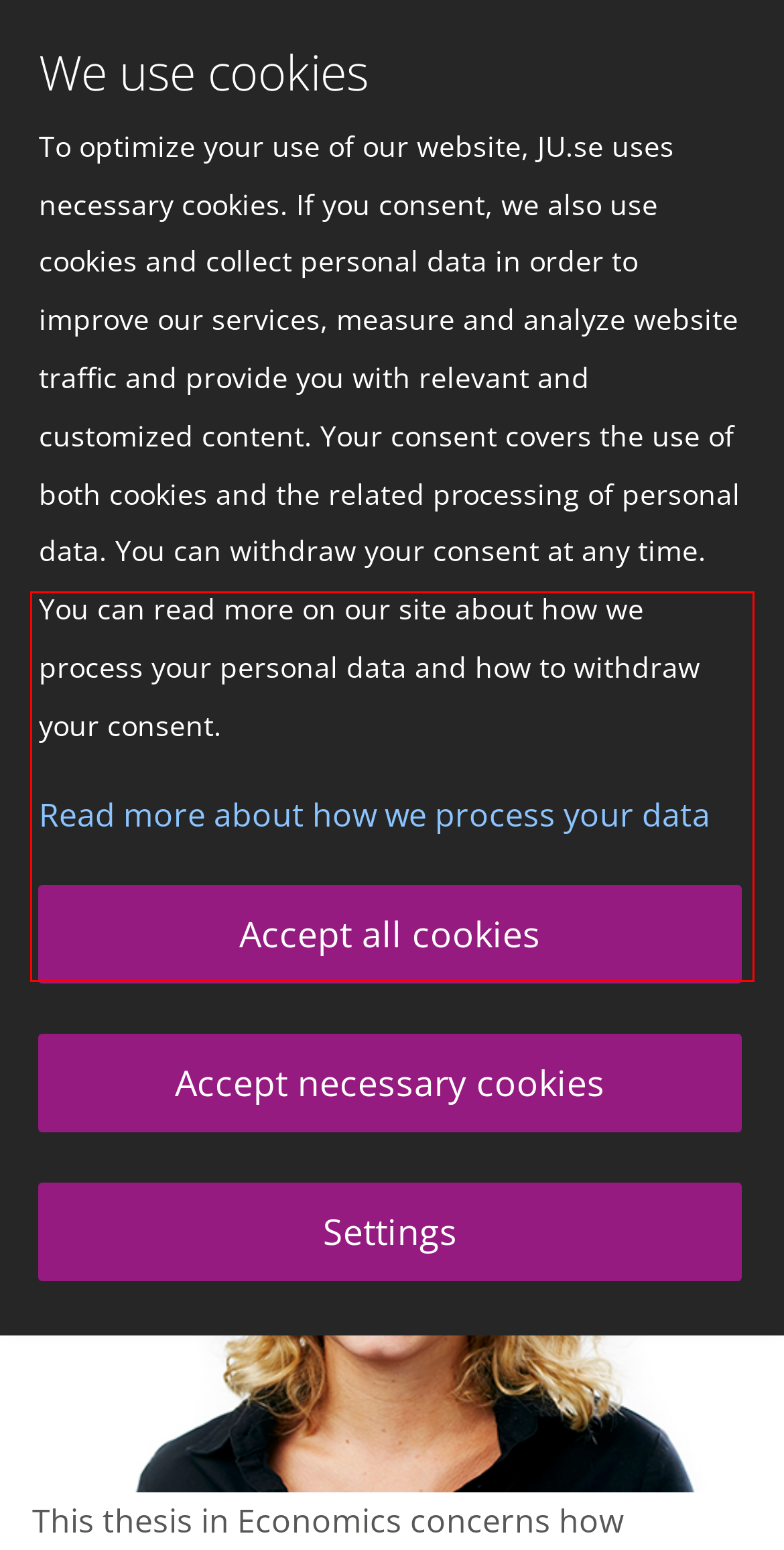You are given a screenshot of a webpage with a UI element highlighted by a red bounding box. Please perform OCR on the text content within this red bounding box.

On 29 September, Therese Norman defended her doctoral thesis on how improved accessibility to transportation services, human capital and jobs can affect regional development.